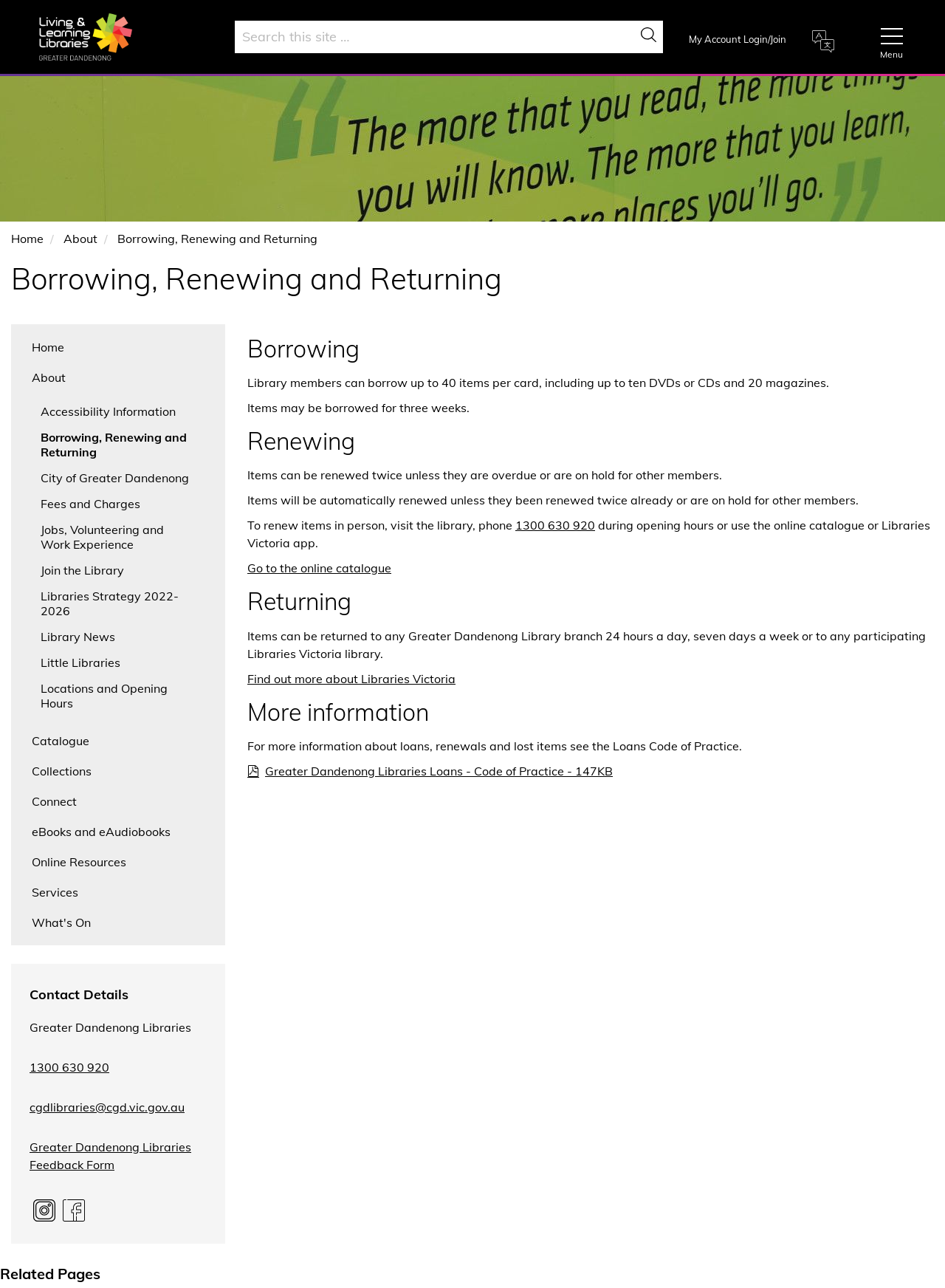Offer an extensive depiction of the webpage and its key elements.

This webpage is about borrowing, renewing, and returning items to the Greater Dandenong Libraries. At the top, there is a navigation menu with links to the home page, about section, and other library-related pages. Below this, there is a prominent image of the Dandenong Library with a mural displaying a quote by Dr. Seuss.

The main content of the page is divided into three sections: borrowing, renewing, and returning. Each section has a heading and provides detailed information about the respective topic. The borrowing section explains that library members can borrow up to 40 items per card, including DVDs, CDs, and magazines, and that items can be borrowed for three weeks. The renewing section explains that items can be renewed twice unless they are overdue or on hold for other members, and that items will be automatically renewed unless they have been renewed twice already or are on hold for other members. The returning section explains that items can be returned to any Greater Dandenong Library branch 24 hours a day, seven days a week, or to any participating Libraries Victoria library.

There are also links to related pages, such as the online catalogue, Libraries Victoria, and the Loans Code of Practice. At the bottom of the page, there is contact information for the Greater Dandenong Libraries, including a phone number, email address, and feedback form.